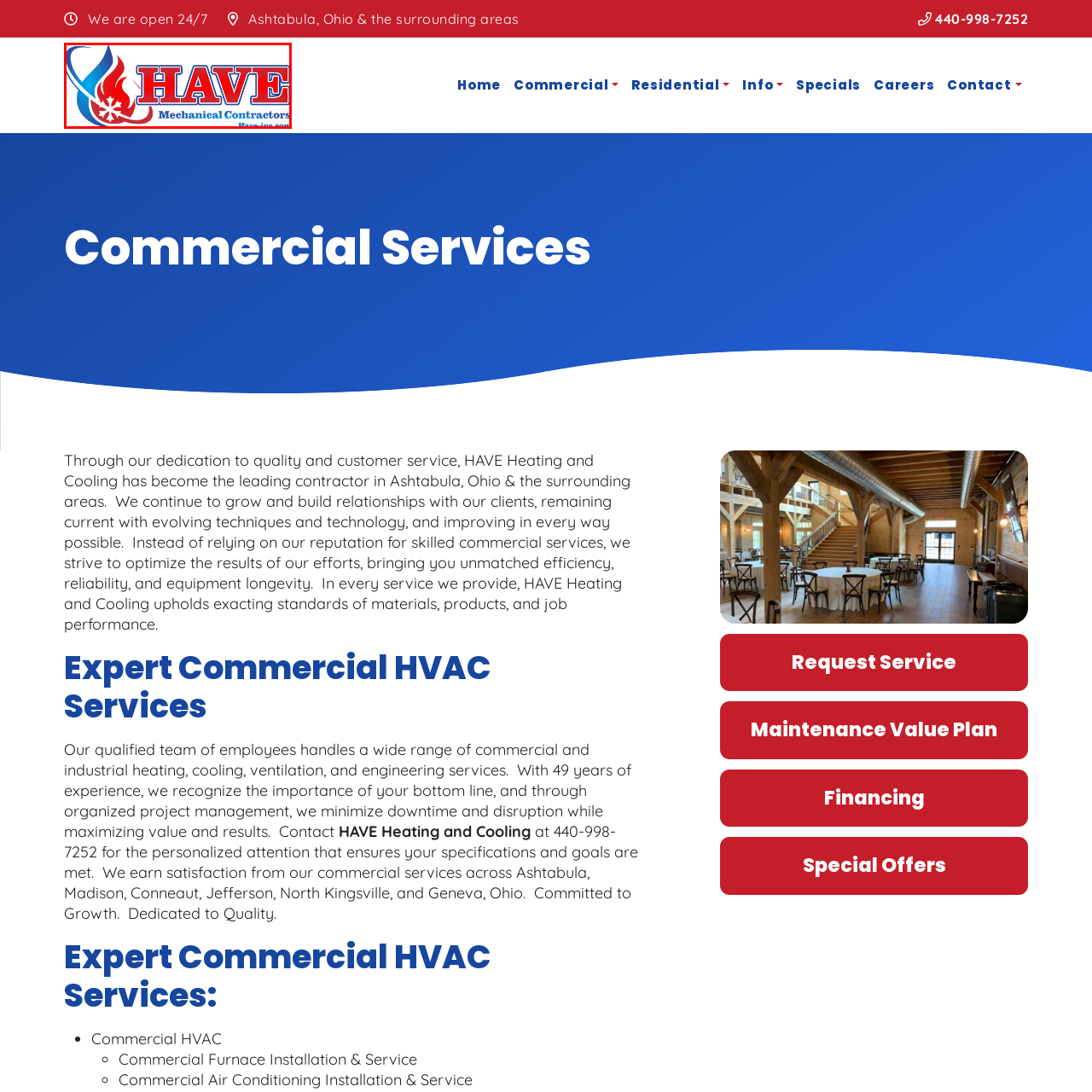View the segment outlined in white, What is the company's website? 
Answer using one word or phrase.

Have-inc.com